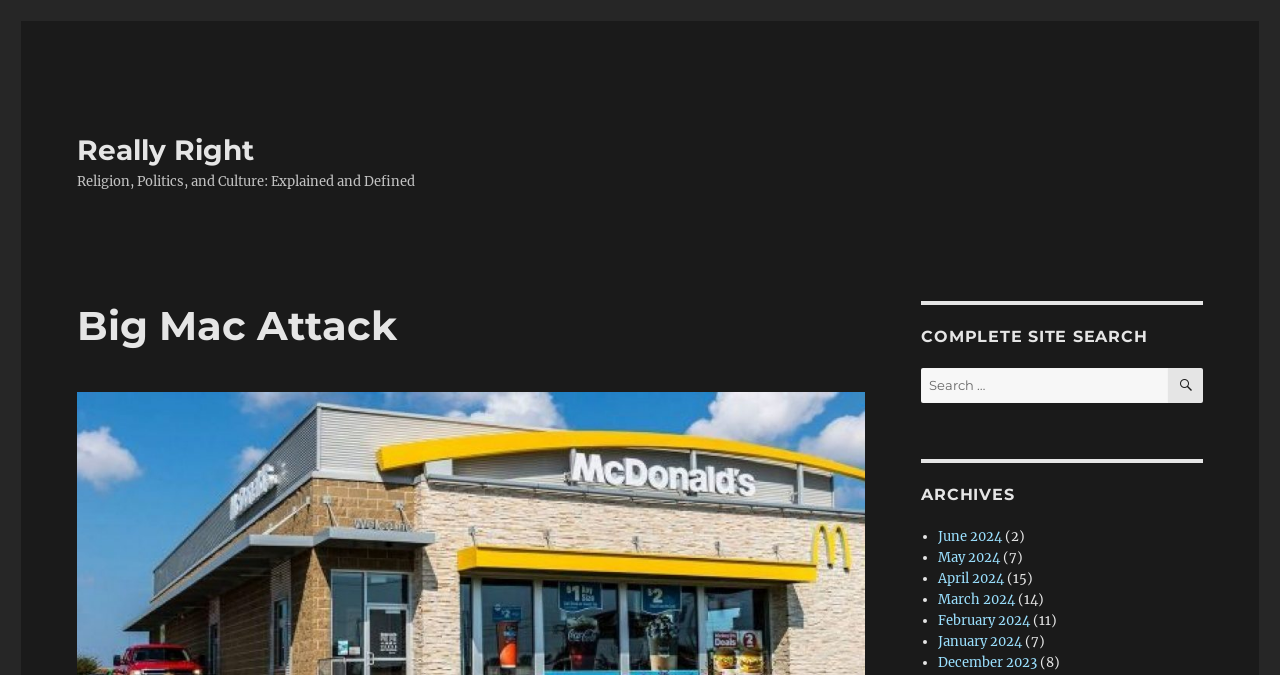Describe every aspect of the webpage comprehensively.

The webpage is titled "Big Mac Attack – Really Right" and has a subtitle "Religion, Politics, and Culture: Explained and Defined". The main heading "Big Mac Attack" is prominently displayed at the top of the page.

On the top-left corner, there is a link to "Really Right". Below the title, there is a search bar with a label "Search for:" and a search button with a magnifying glass icon. The search bar is accompanied by a heading "COMPLETE SITE SEARCH".

To the right of the search bar, there is a section titled "ARCHIVES" that lists several months with corresponding article counts. The months are listed in reverse chronological order, with the most recent month "June 2024" at the top, followed by "May 2024", "April 2024", and so on, down to "December 2023". Each month is accompanied by a bullet point and the number of articles published in that month.